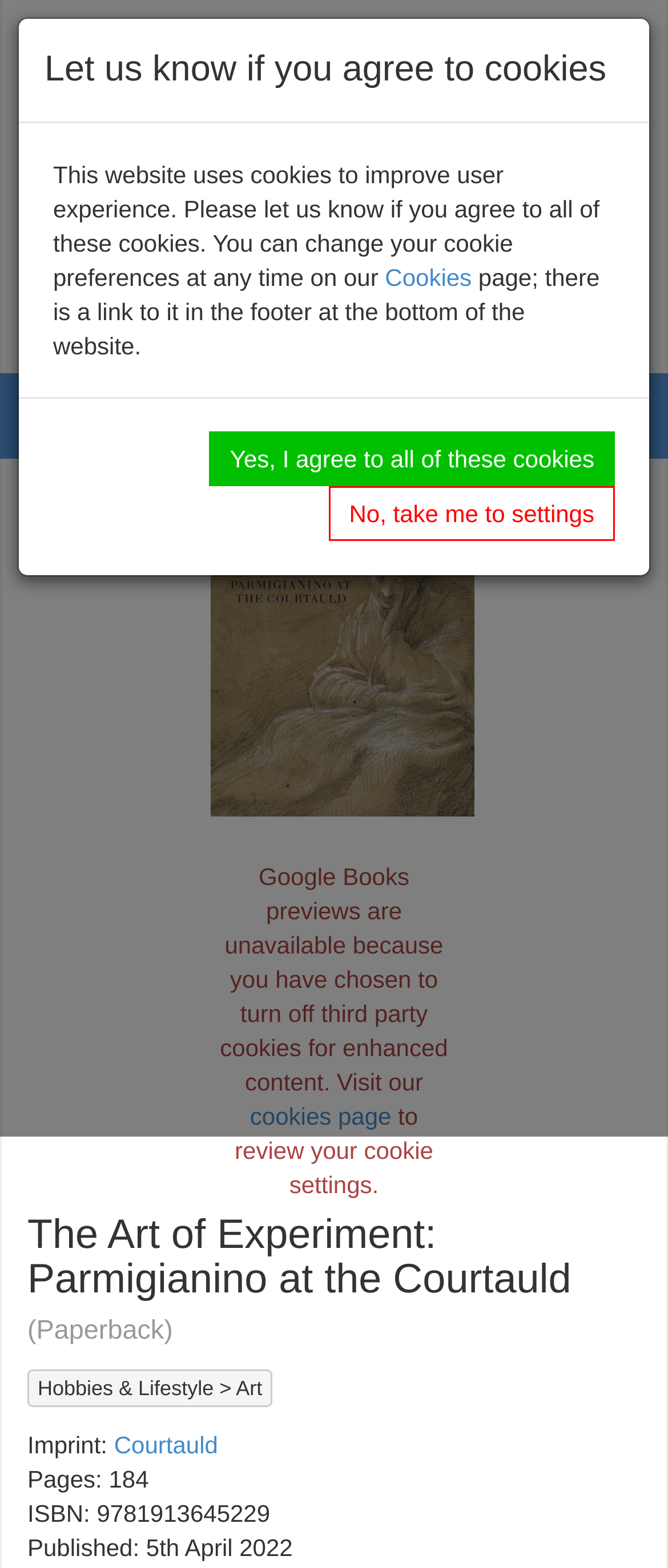What is the name of the book on this webpage? Based on the image, give a response in one word or a short phrase.

The Art of Experiment: Parmigianino at the Courtauld